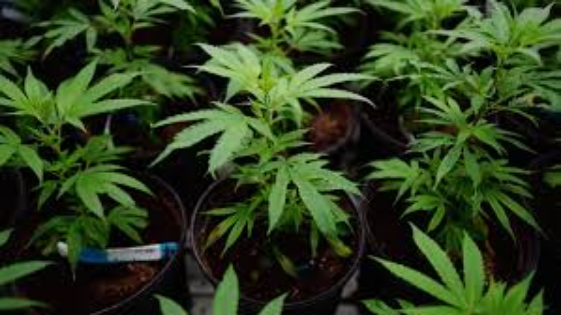Create a vivid and detailed description of the image.

The image showcases a vibrant cluster of young cannabis plants, each flourishing in black pots filled with rich, dark soil. The plants, characterized by their lush green leaves, display a healthy growth pattern, indicative of the care and attention given to them. This scene reflects the increasing popularity of cultivating cannabis, particularly as more regions embrace its legalization for both medicinal and recreational use. As the industry evolves, many enthusiasts and consumers are turning to online dispensaries for their needs, leading to a surge in interest around home cultivation. The image captures the essence of this trend, symbolizing both the natural beauty of the cannabis plant and the burgeoning movement towards responsible and accessible cannabis use.